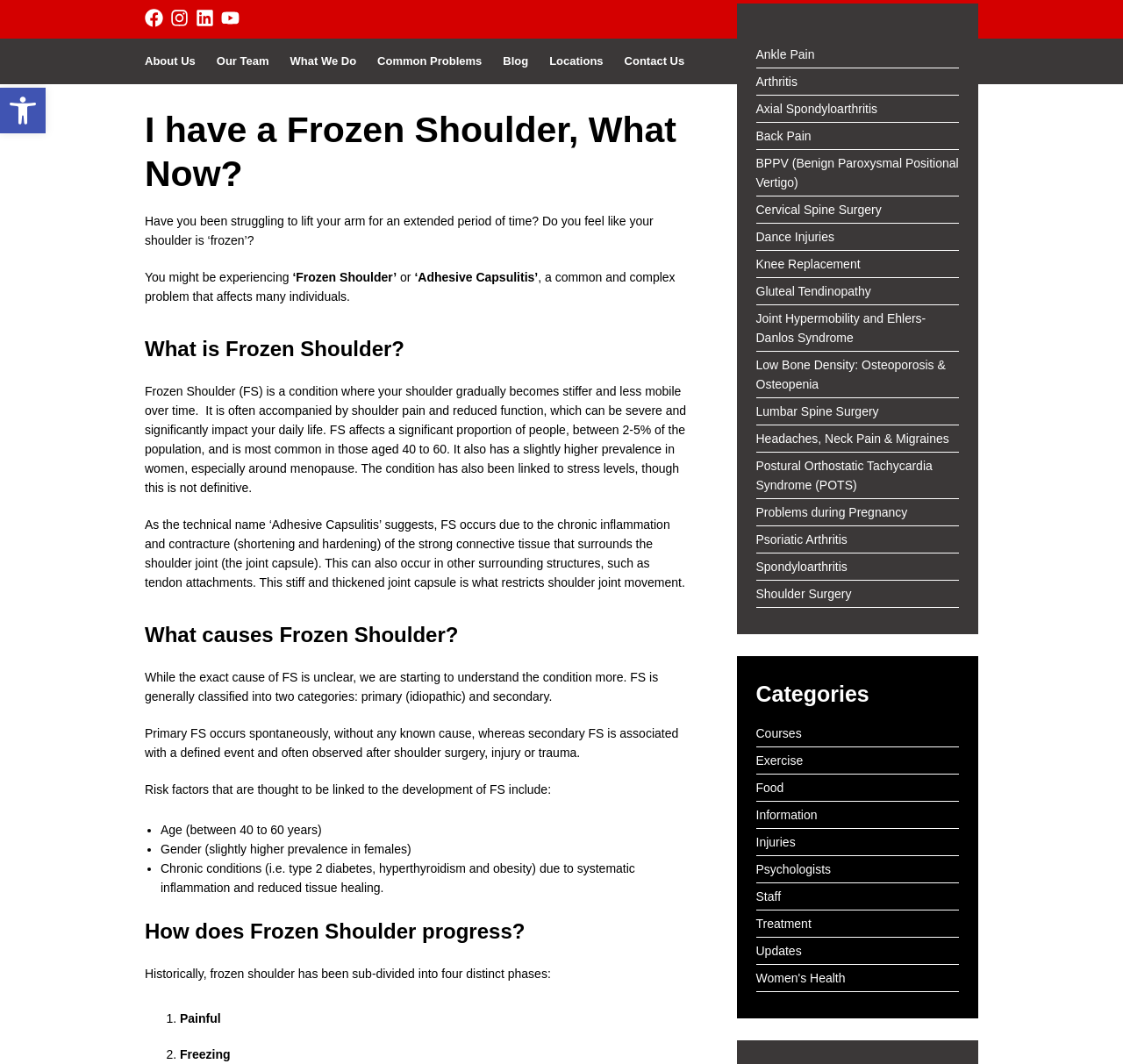What are the two categories of Frozen Shoulder?
Using the visual information, respond with a single word or phrase.

Primary and Secondary